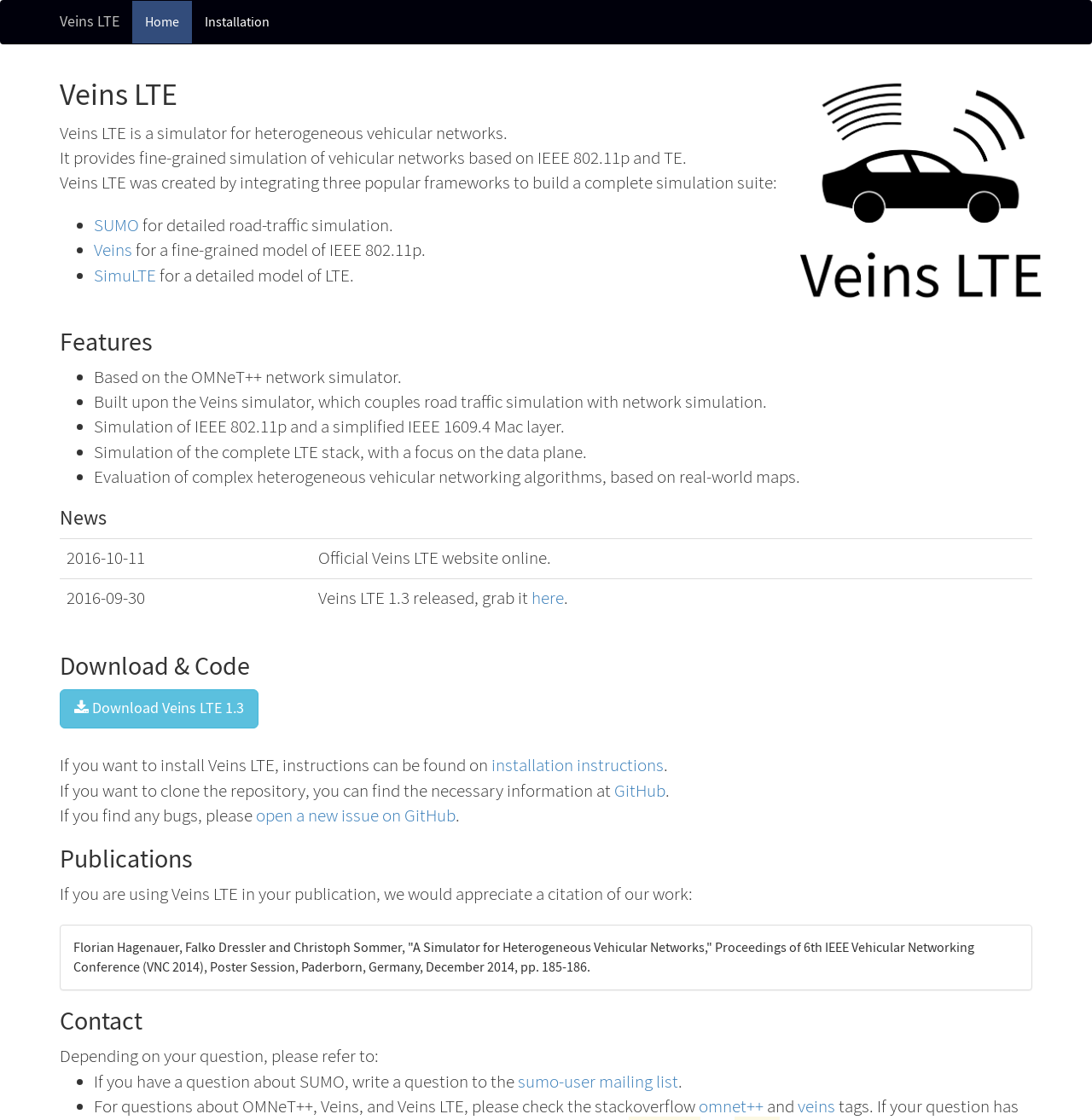Pinpoint the bounding box coordinates of the element that must be clicked to accomplish the following instruction: "Open the 'installation instructions'". The coordinates should be in the format of four float numbers between 0 and 1, i.e., [left, top, right, bottom].

[0.45, 0.673, 0.608, 0.693]